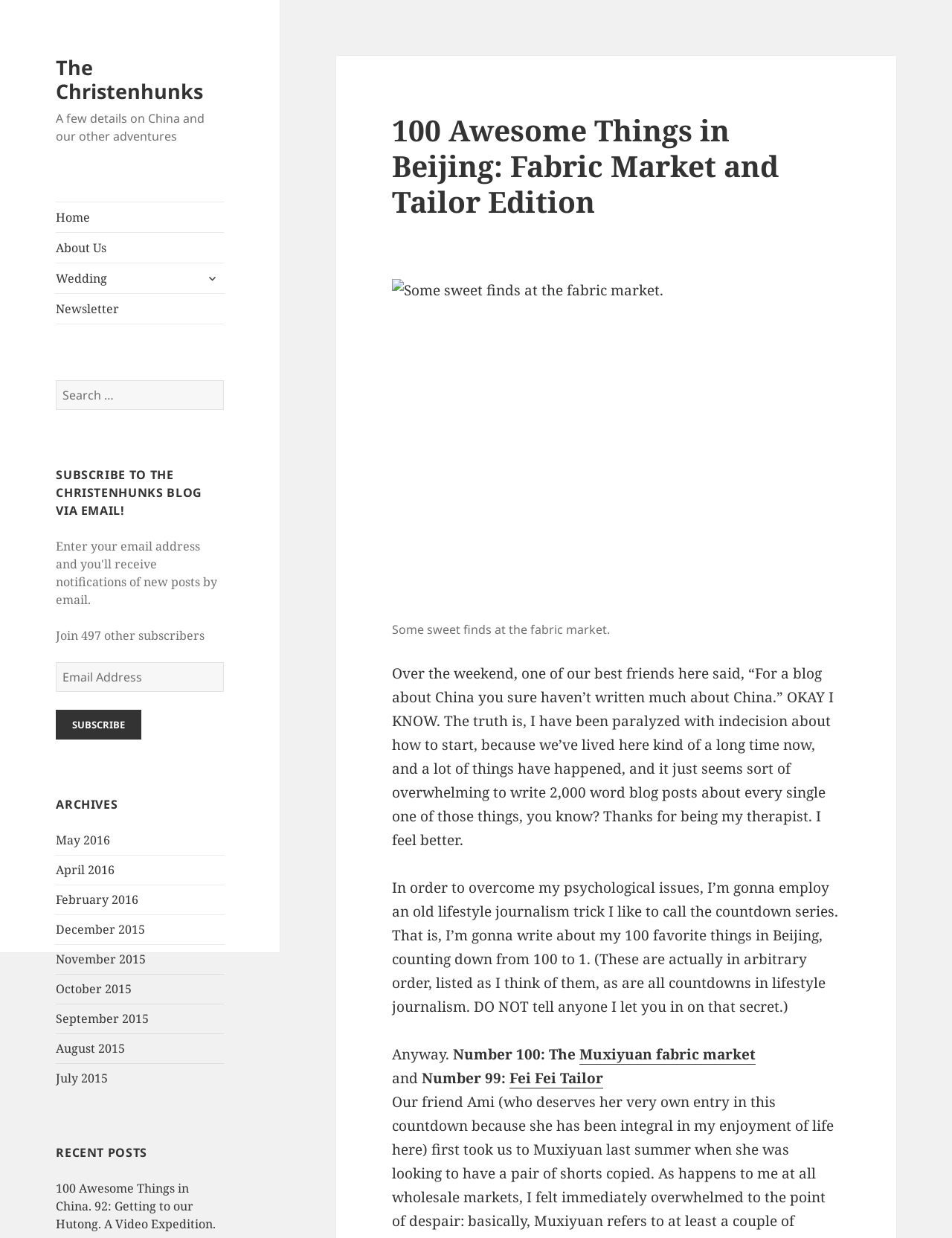Identify the bounding box of the UI element that matches this description: "expand child menu".

[0.21, 0.215, 0.235, 0.234]